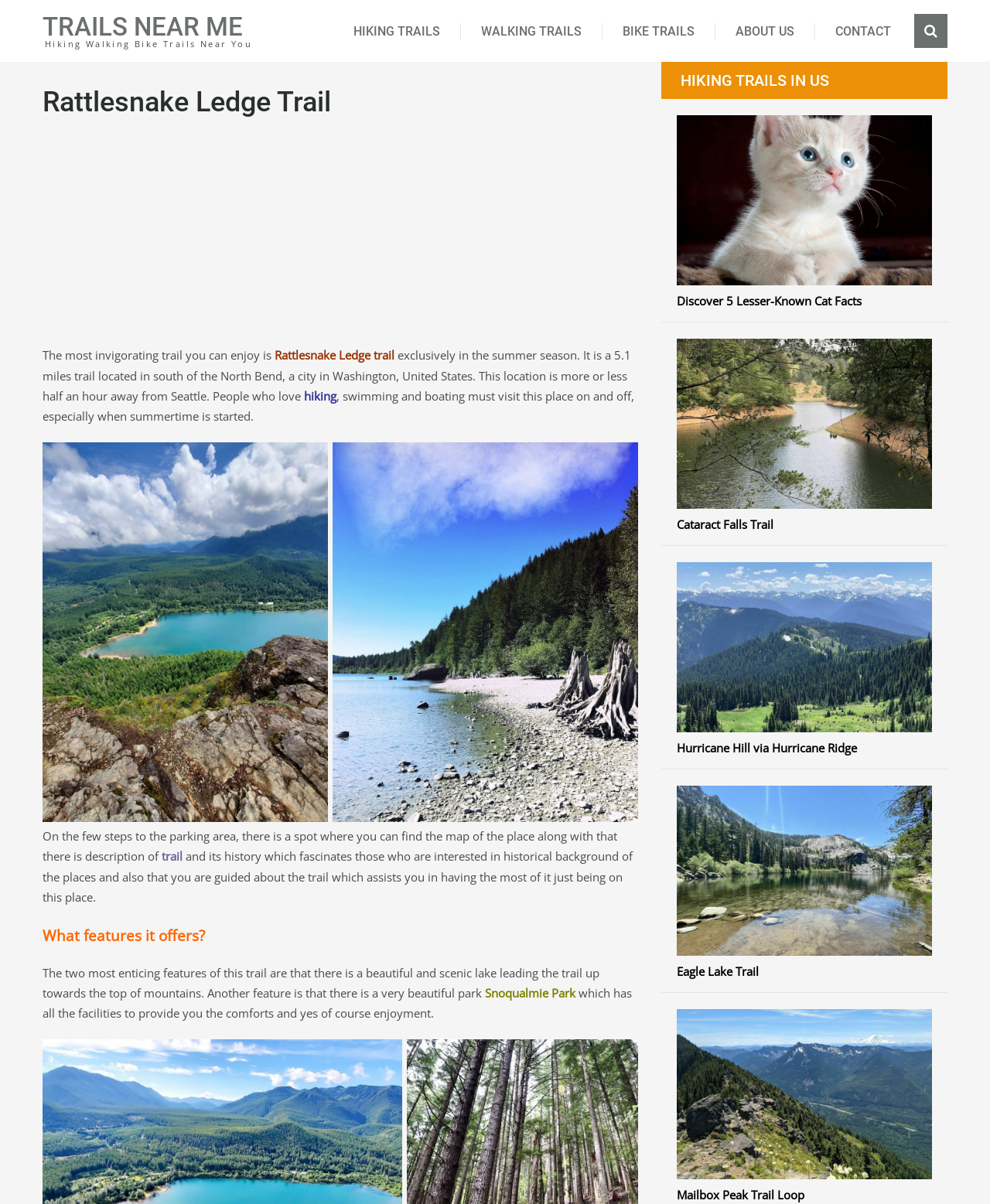Provide your answer in one word or a succinct phrase for the question: 
What is the length of Rattlesnake Ledge trail?

5.1 miles